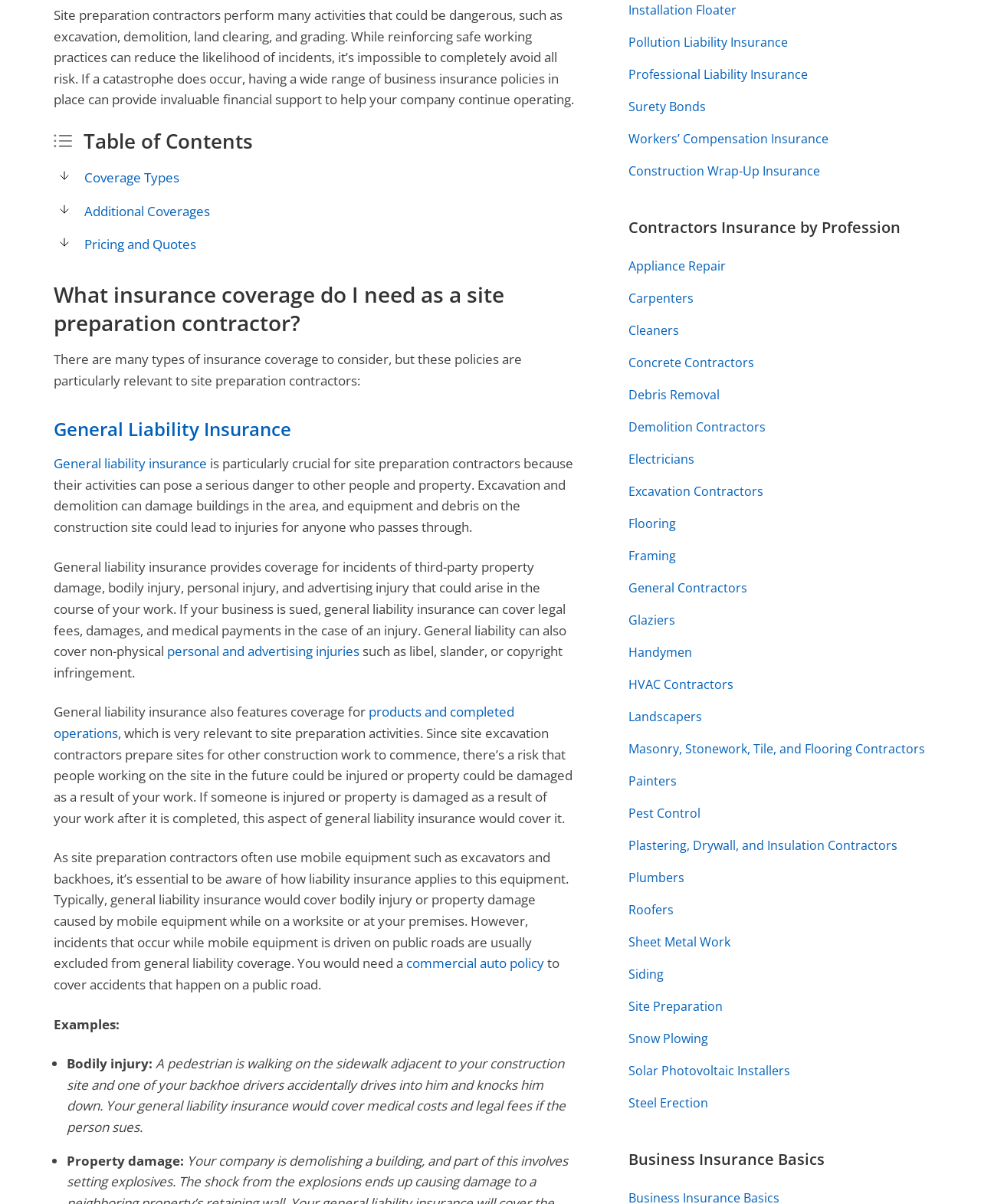Identify the bounding box for the given UI element using the description provided. Coordinates should be in the format (top-left x, top-left y, bottom-right x, bottom-right y) and must be between 0 and 1. Here is the description: products and completed operations

[0.055, 0.584, 0.524, 0.616]